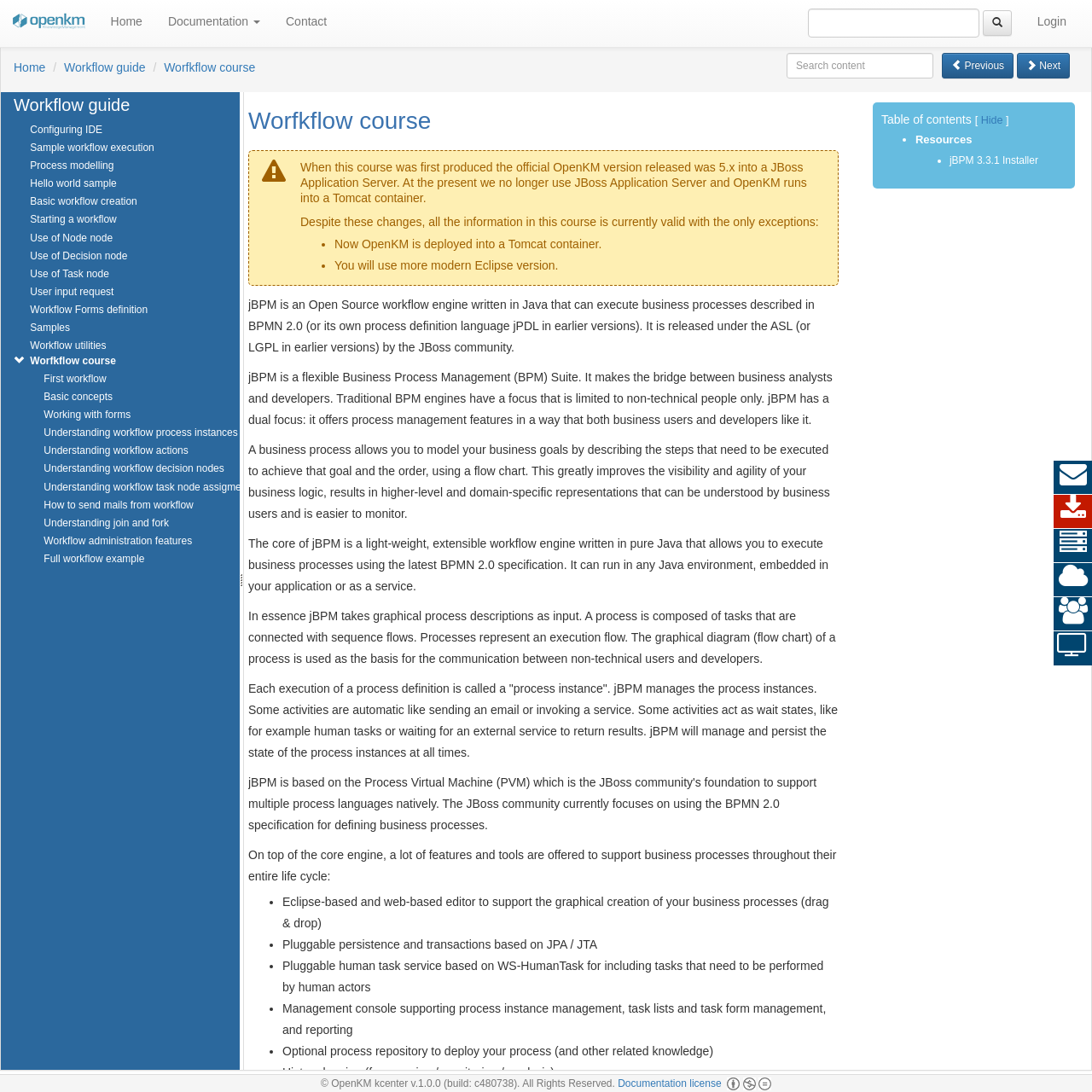Using the provided element description: "Understanding workflow task node assigments", determine the bounding box coordinates of the corresponding UI element in the screenshot.

[0.04, 0.44, 0.233, 0.451]